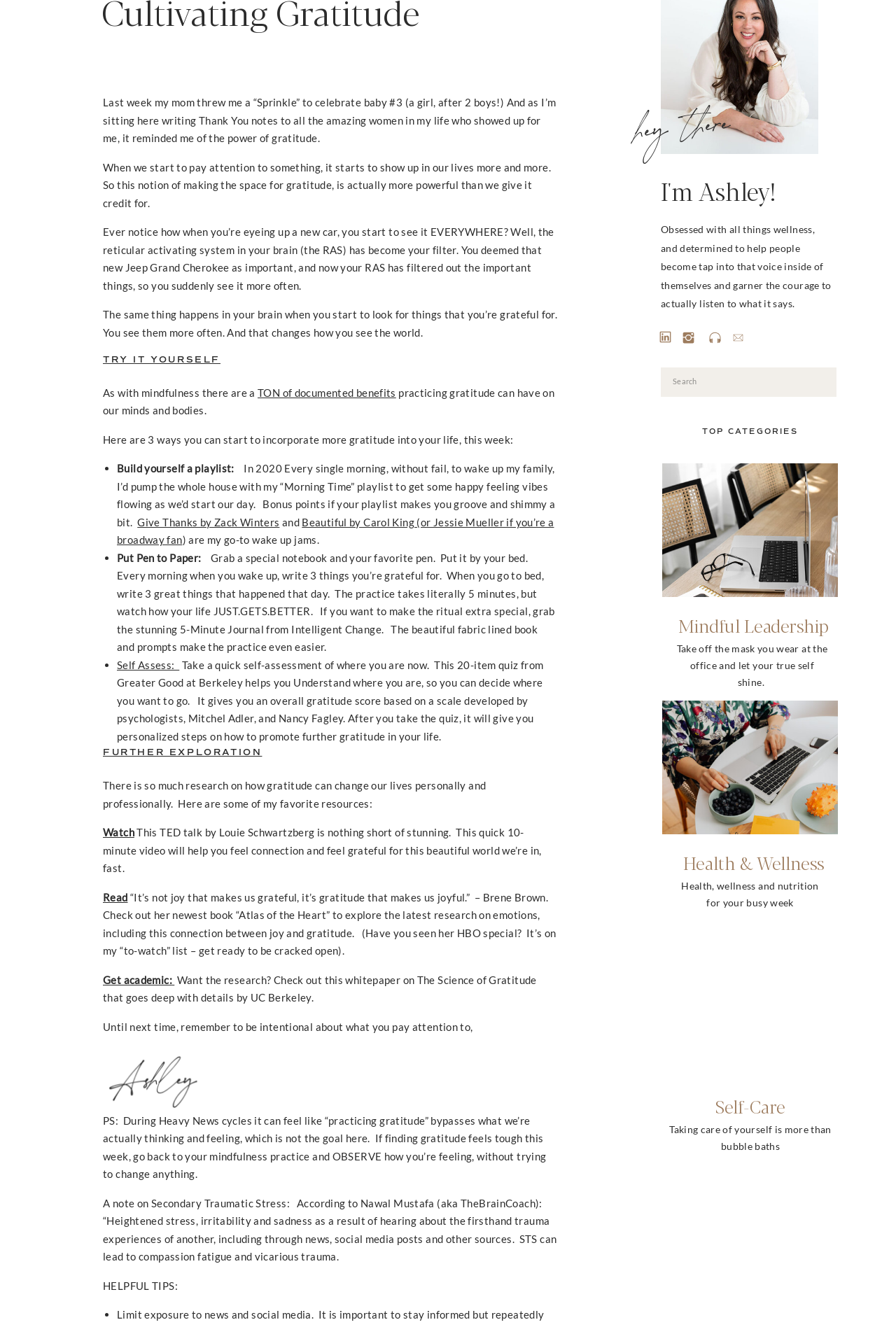Using the webpage screenshot and the element description parent_node: Search for: name="s" placeholder="Search", determine the bounding box coordinates. Specify the coordinates in the format (top-left x, top-left y, bottom-right x, bottom-right y) with values ranging from 0 to 1.

[0.751, 0.283, 0.904, 0.291]